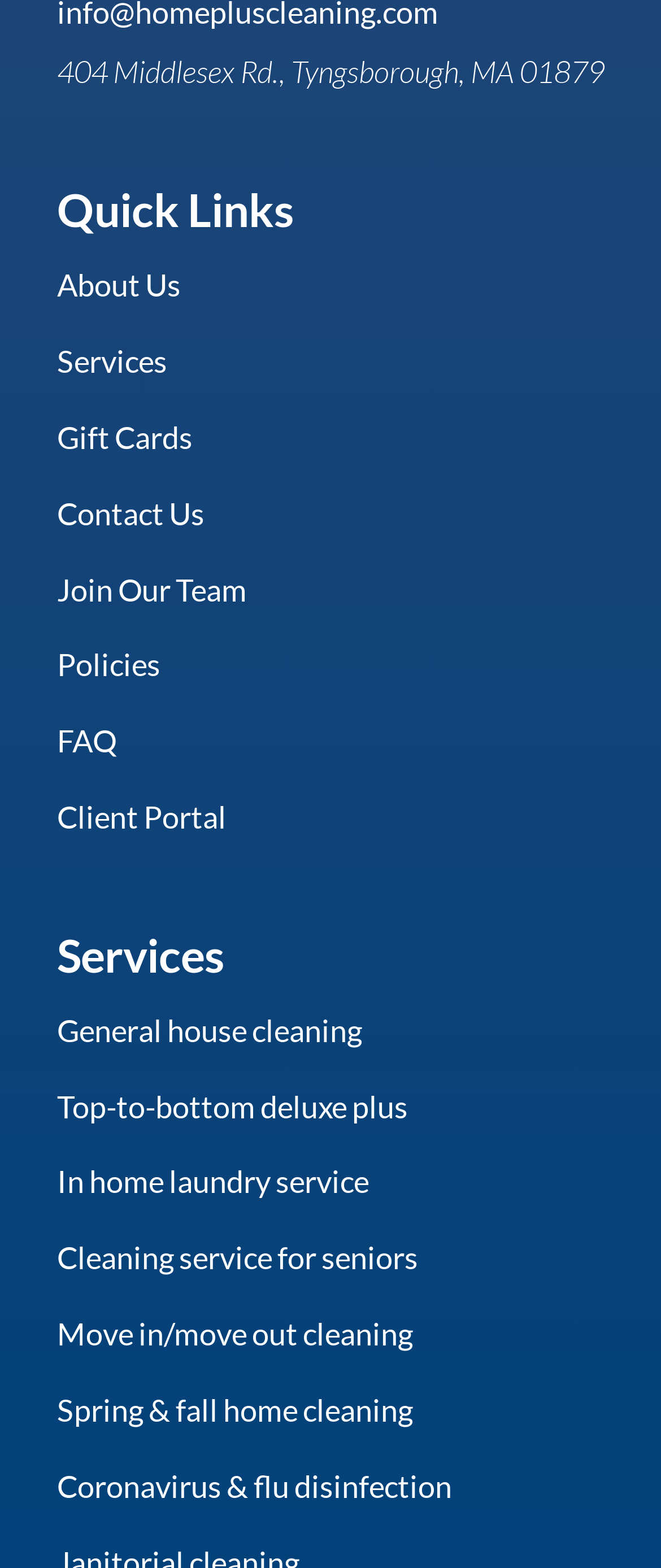Refer to the screenshot and answer the following question in detail:
What is the address of the business?

The address of the business can be found at the top of the webpage, which is '404 Middlesex Rd., Tyngsborough, MA 01879'.